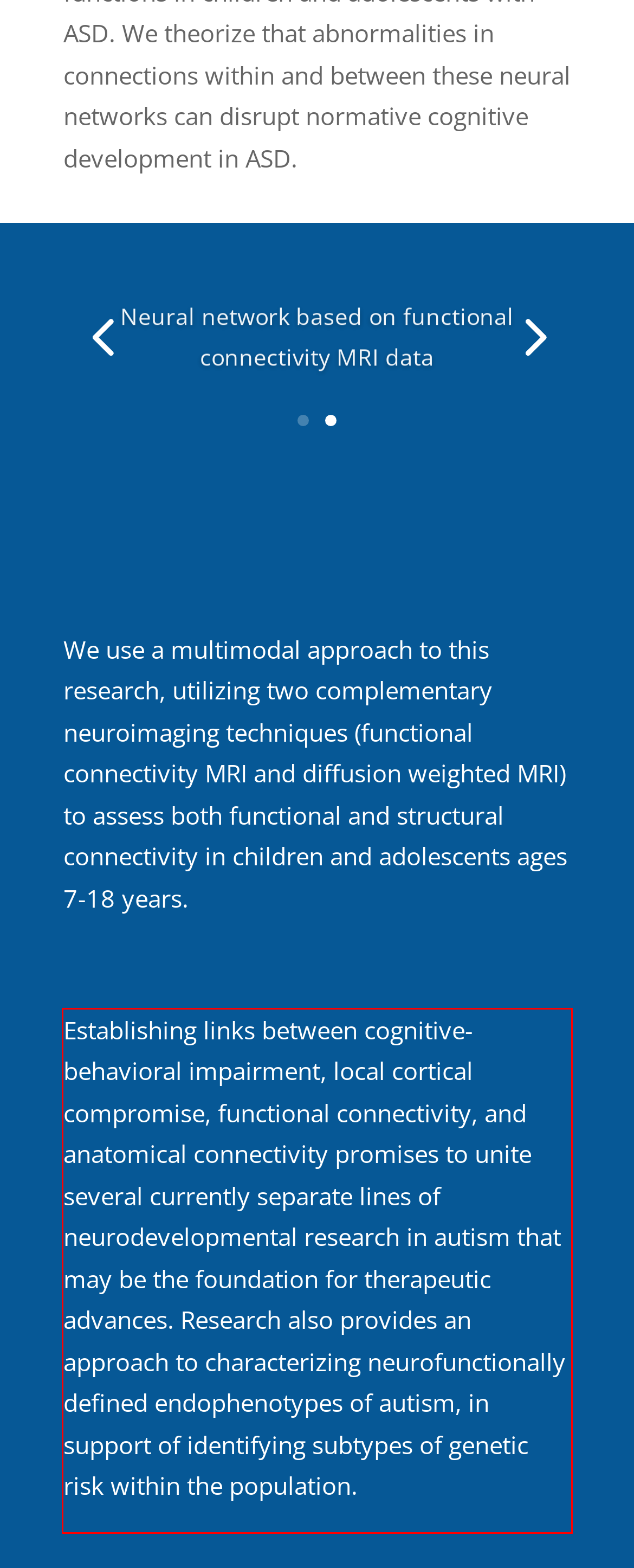Examine the webpage screenshot, find the red bounding box, and extract the text content within this marked area.

Establishing links between cognitive-behavioral impairment, local cortical compromise, functional connectivity, and anatomical connectivity promises to unite several currently separate lines of neurodevelopmental research in autism that may be the foundation for therapeutic advances. Research also provides an approach to characterizing neurofunctionally defined endophenotypes of autism, in support of identifying subtypes of genetic risk within the population.